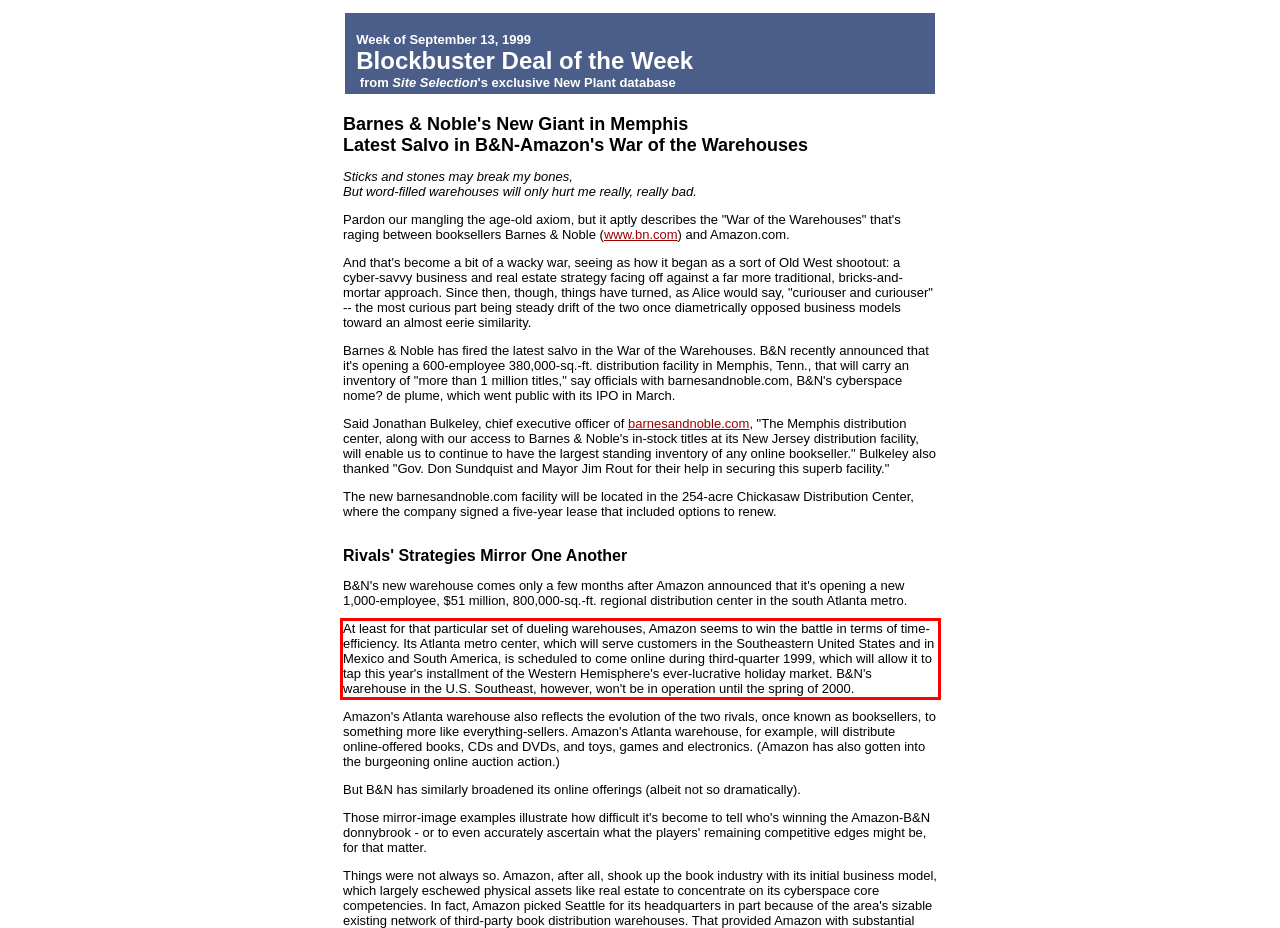Within the screenshot of the webpage, locate the red bounding box and use OCR to identify and provide the text content inside it.

At least for that particular set of dueling warehouses, Amazon seems to win the battle in terms of time-efficiency. Its Atlanta metro center, which will serve customers in the Southeastern United States and in Mexico and South America, is scheduled to come online during third-quarter 1999, which will allow it to tap this year's installment of the Western Hemisphere's ever-lucrative holiday market. B&N's warehouse in the U.S. Southeast, however, won't be in operation until the spring of 2000.